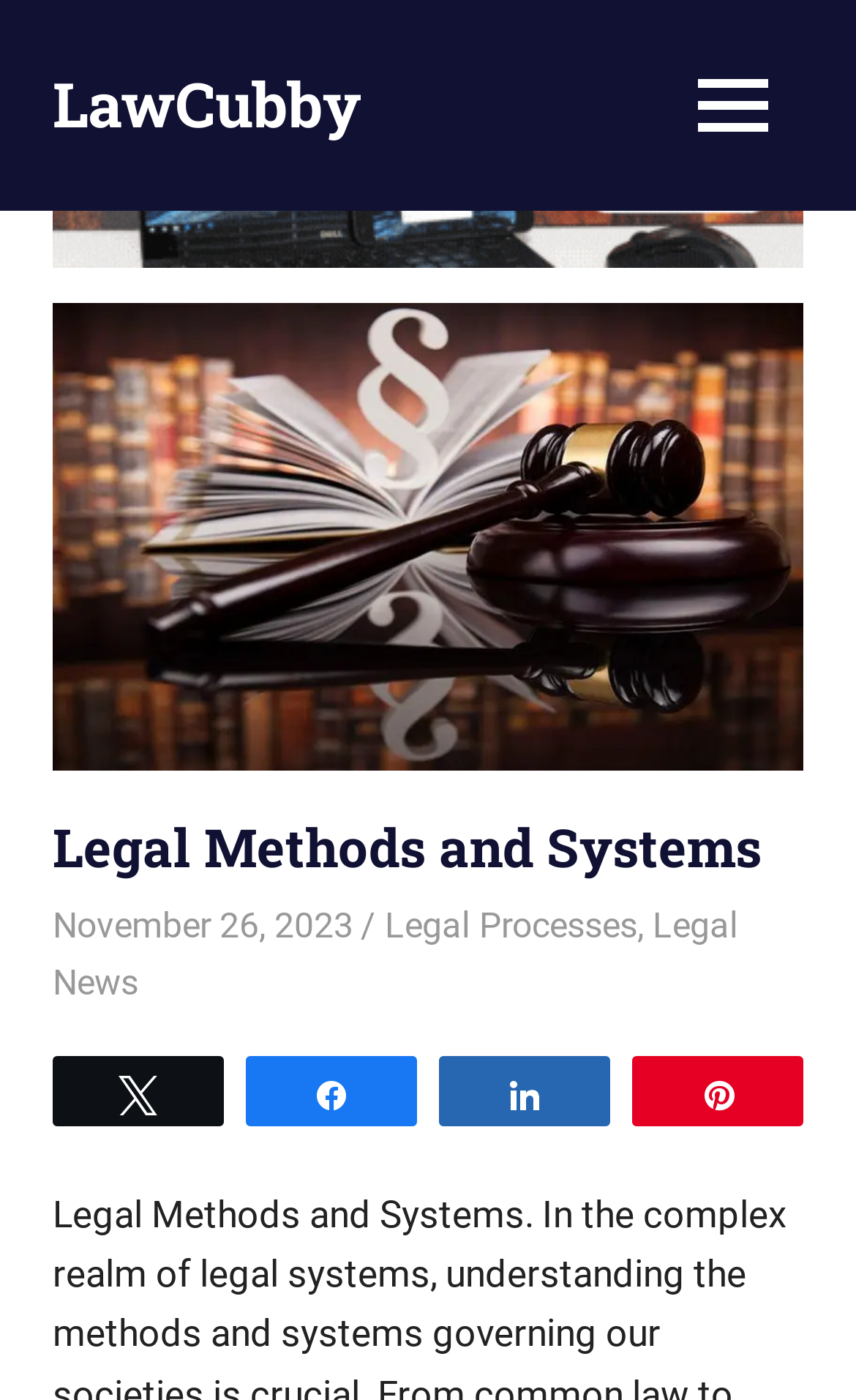Give a concise answer using one word or a phrase to the following question:
How many social media sharing options are available?

4